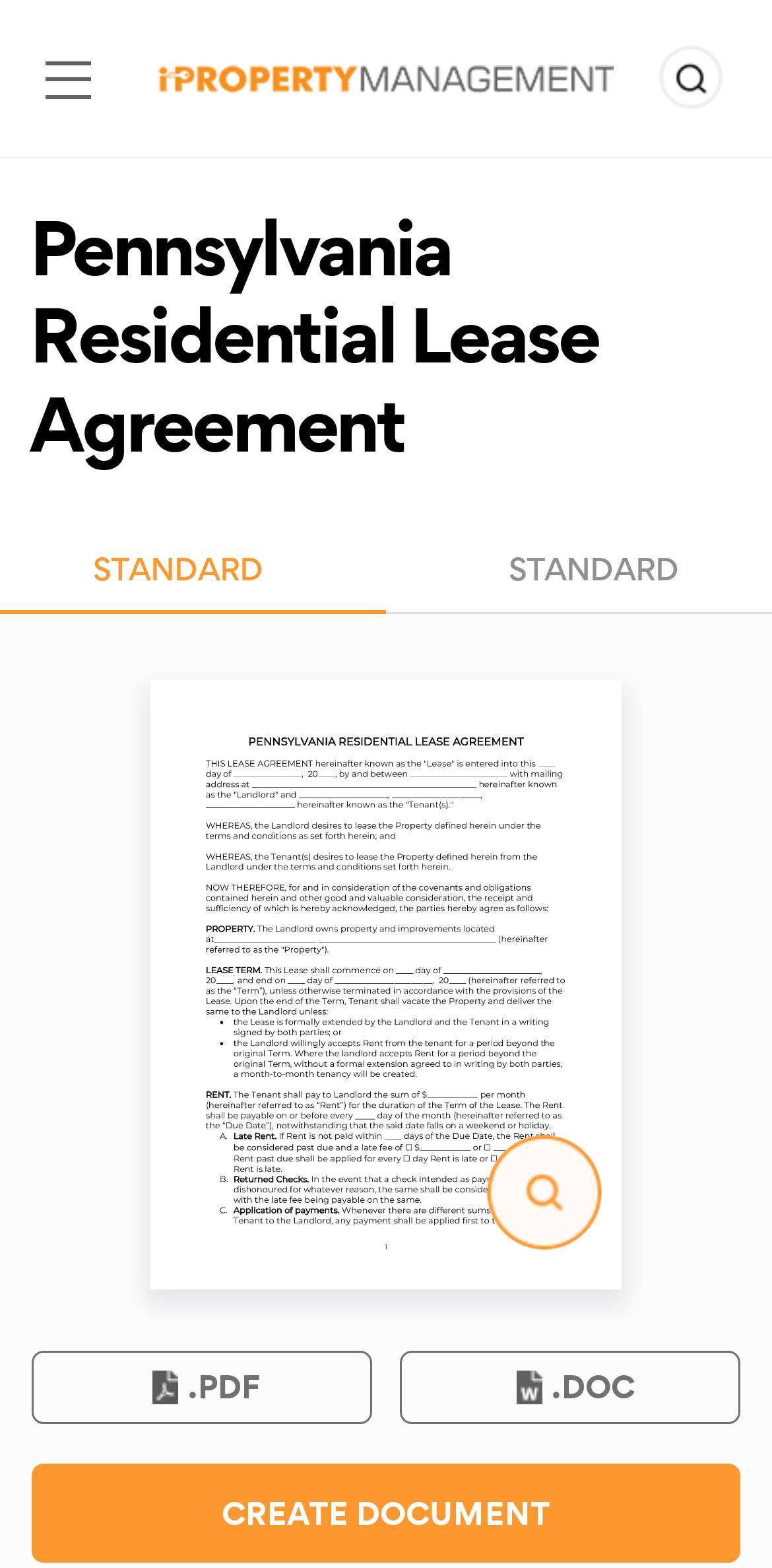What is the image on the webpage?
Please answer using one word or phrase, based on the screenshot.

Lease agreement template